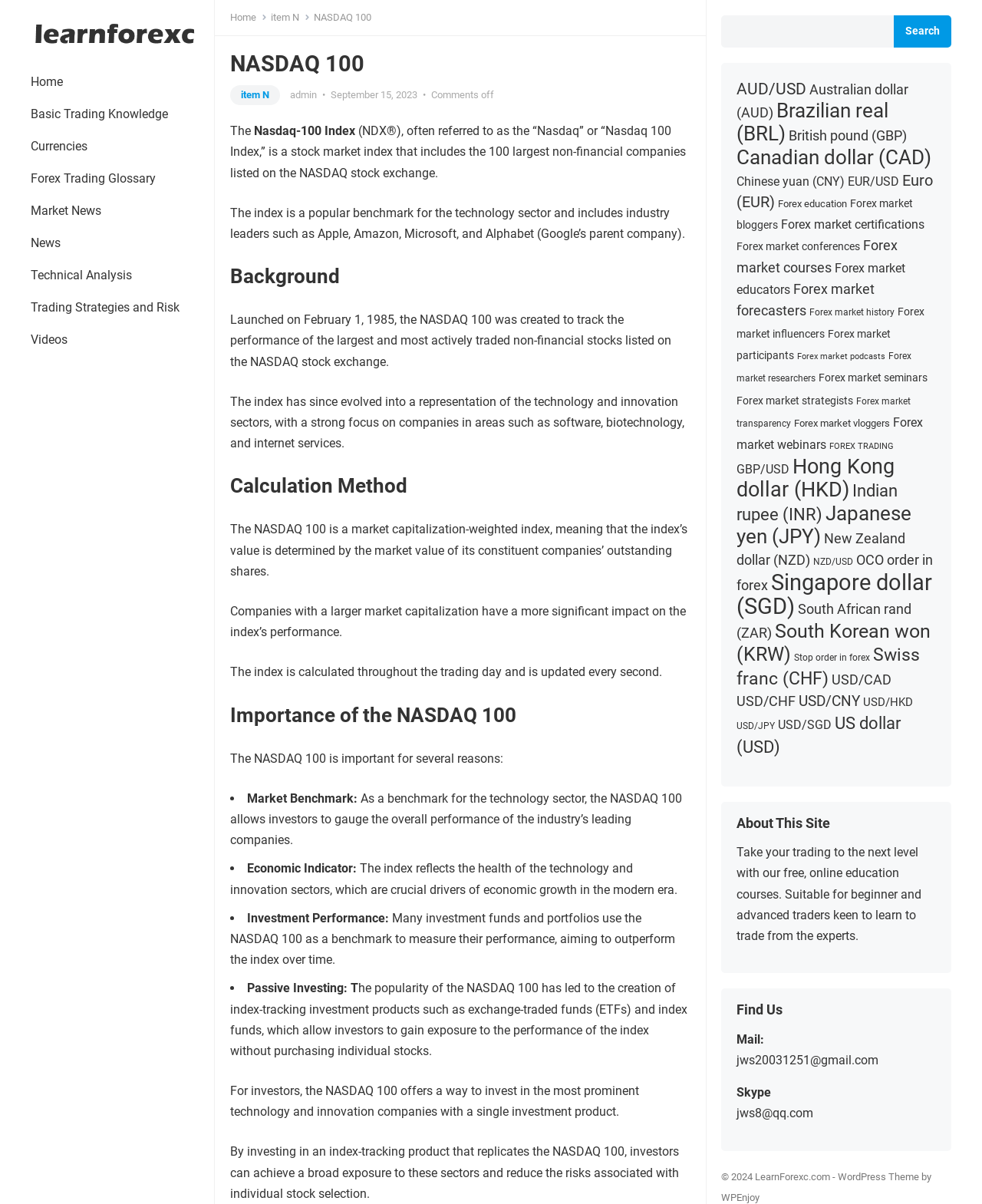Can you specify the bounding box coordinates for the region that should be clicked to fulfill this instruction: "Go to 'Forex Trading Glossary'".

[0.016, 0.135, 0.174, 0.162]